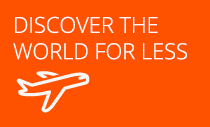What does the icon in the image represent?
Can you offer a detailed and complete answer to this question?

The image features a simple yet recognizable icon of an airplane, which symbolizes travel and adventure, aligning with the theme of cost-effective travel solutions.